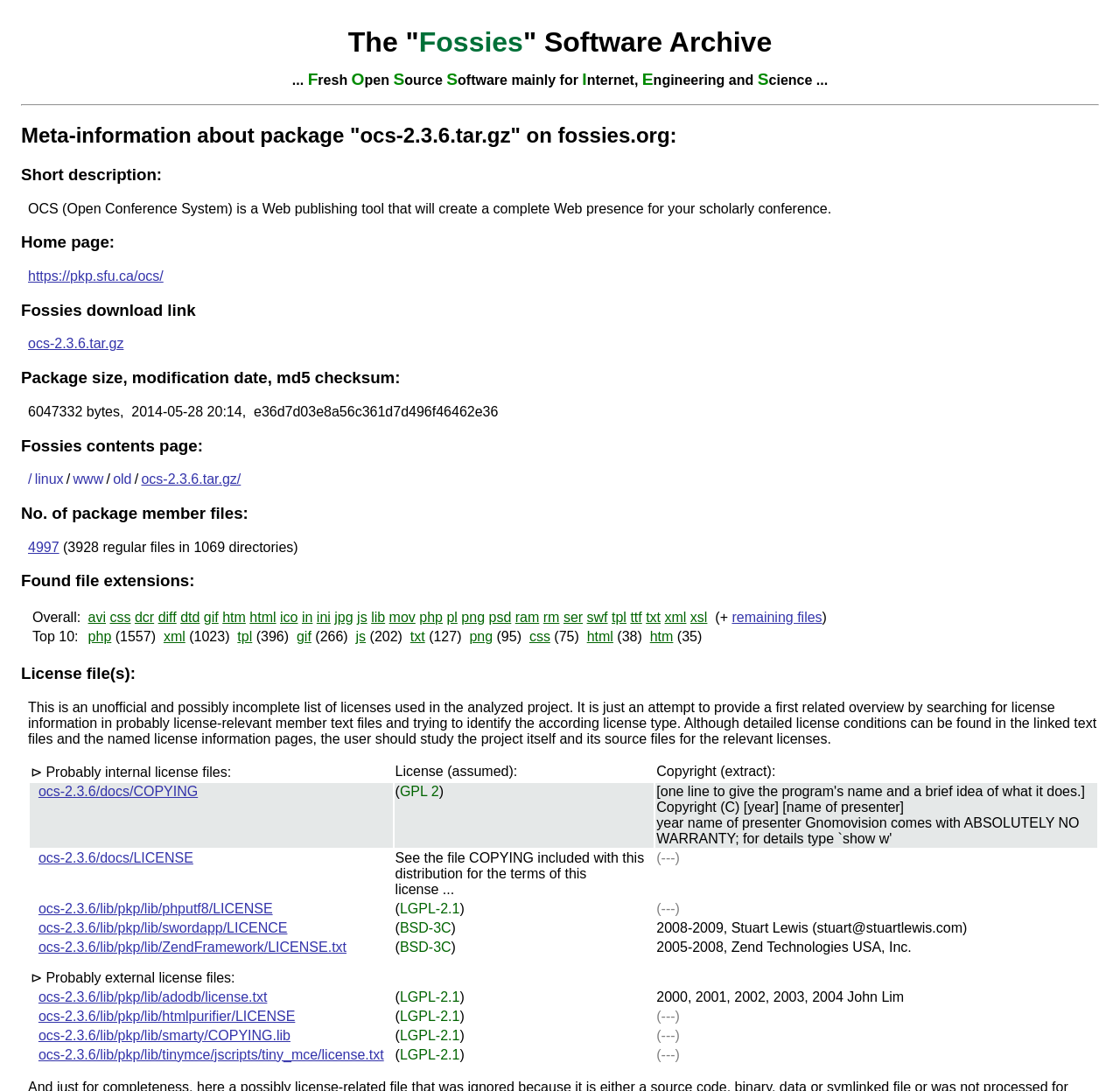What is the package size of ocs-2.3.6.tar.gz?
Using the image as a reference, answer the question with a short word or phrase.

6047332 bytes